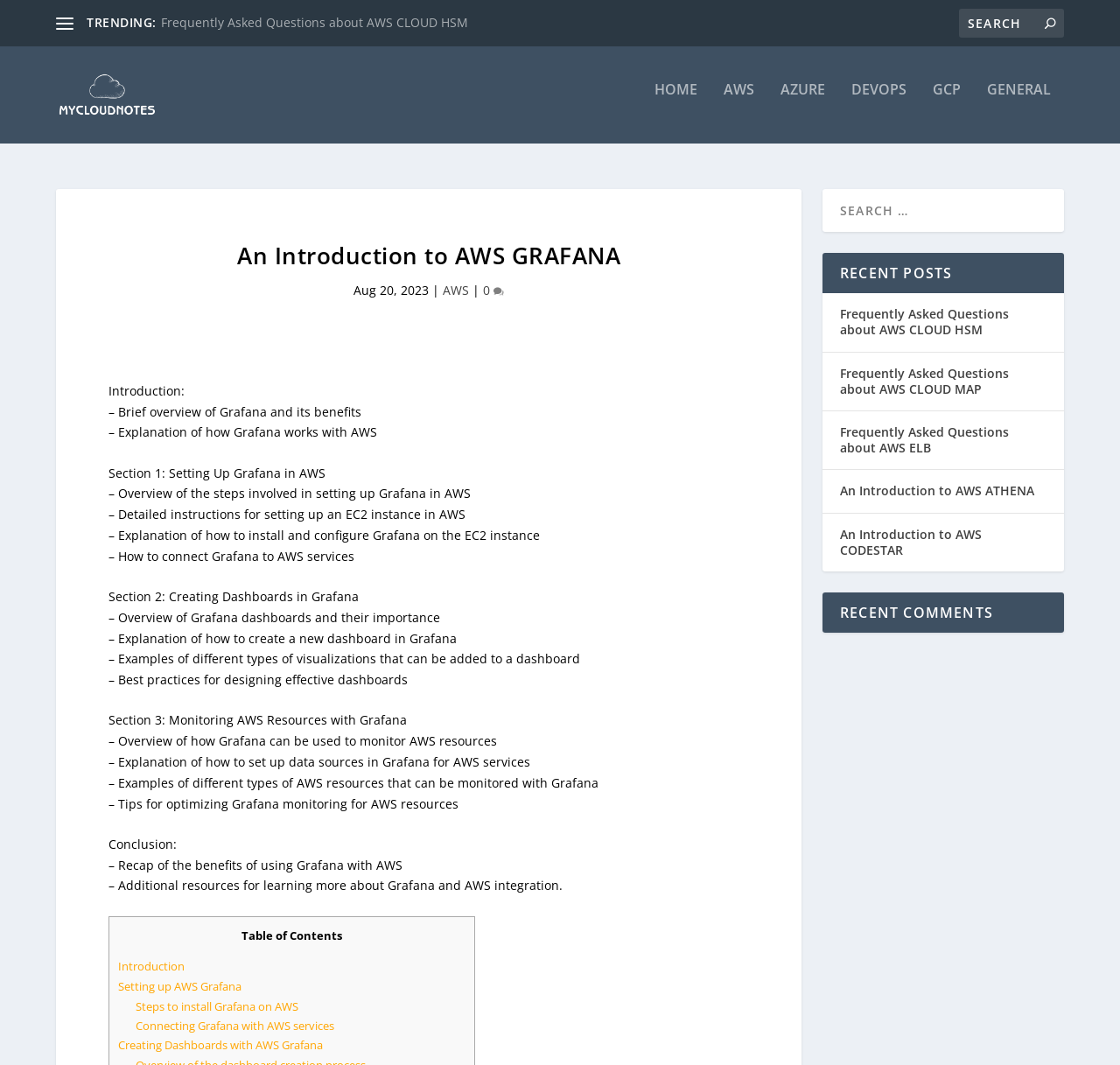Please identify the primary heading of the webpage and give its text content.

An Introduction to AWS GRAFANA